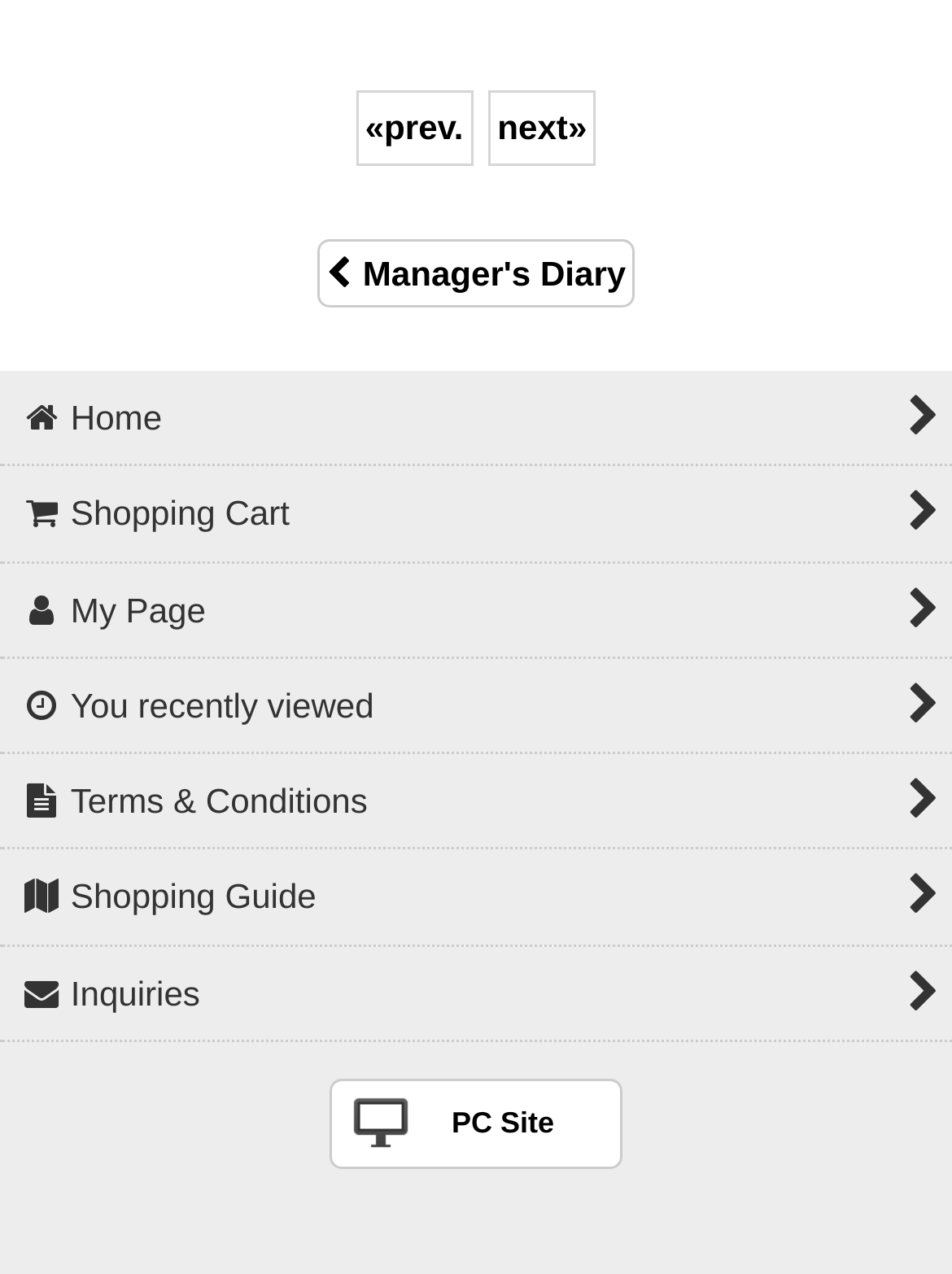Find the bounding box coordinates of the UI element according to this description: "Terms & Conditions".

[0.0, 0.592, 1.0, 0.667]